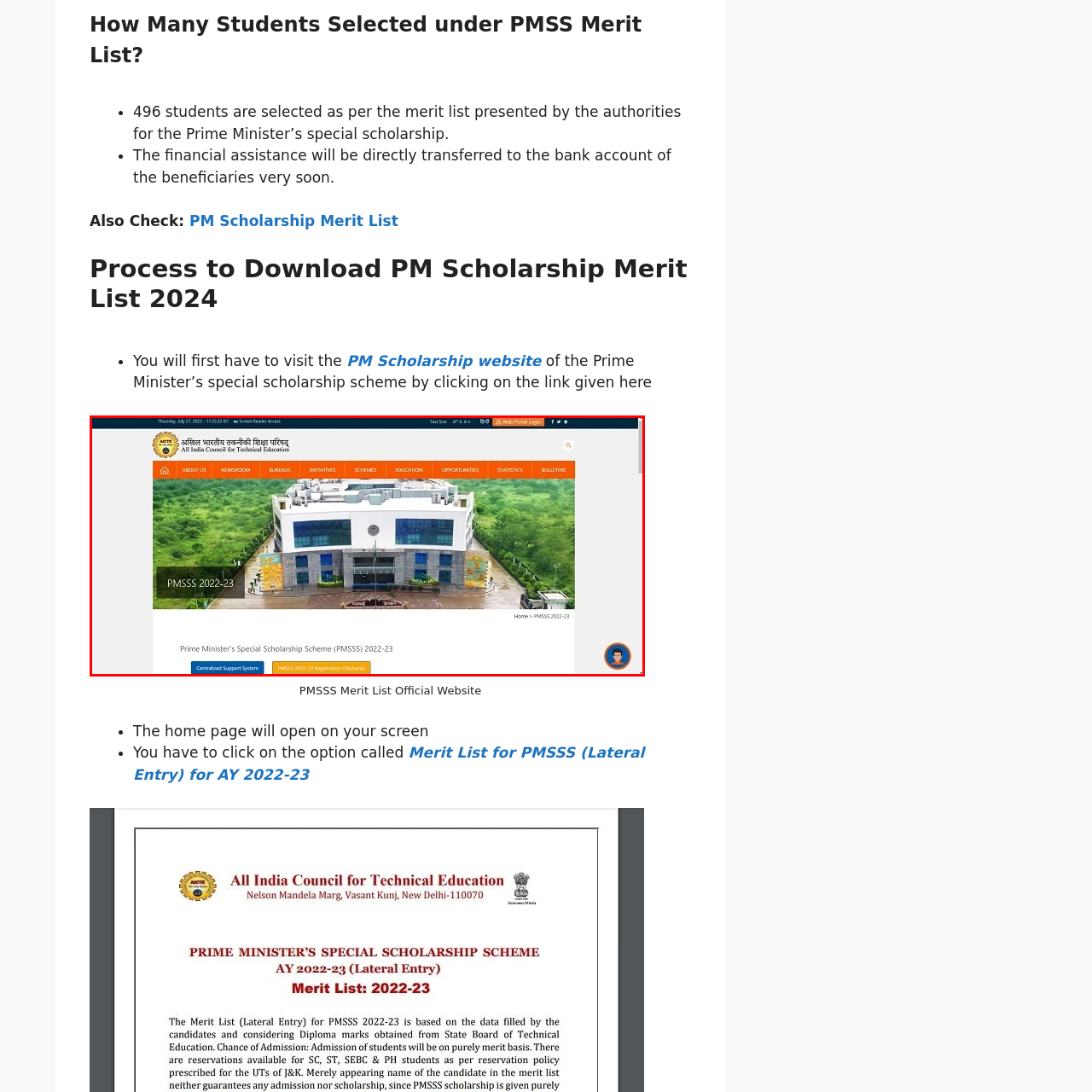Analyze the content inside the red-marked area, What does the modern educational building symbolize? Answer using only one word or a concise phrase.

Supporting students' educational journeys